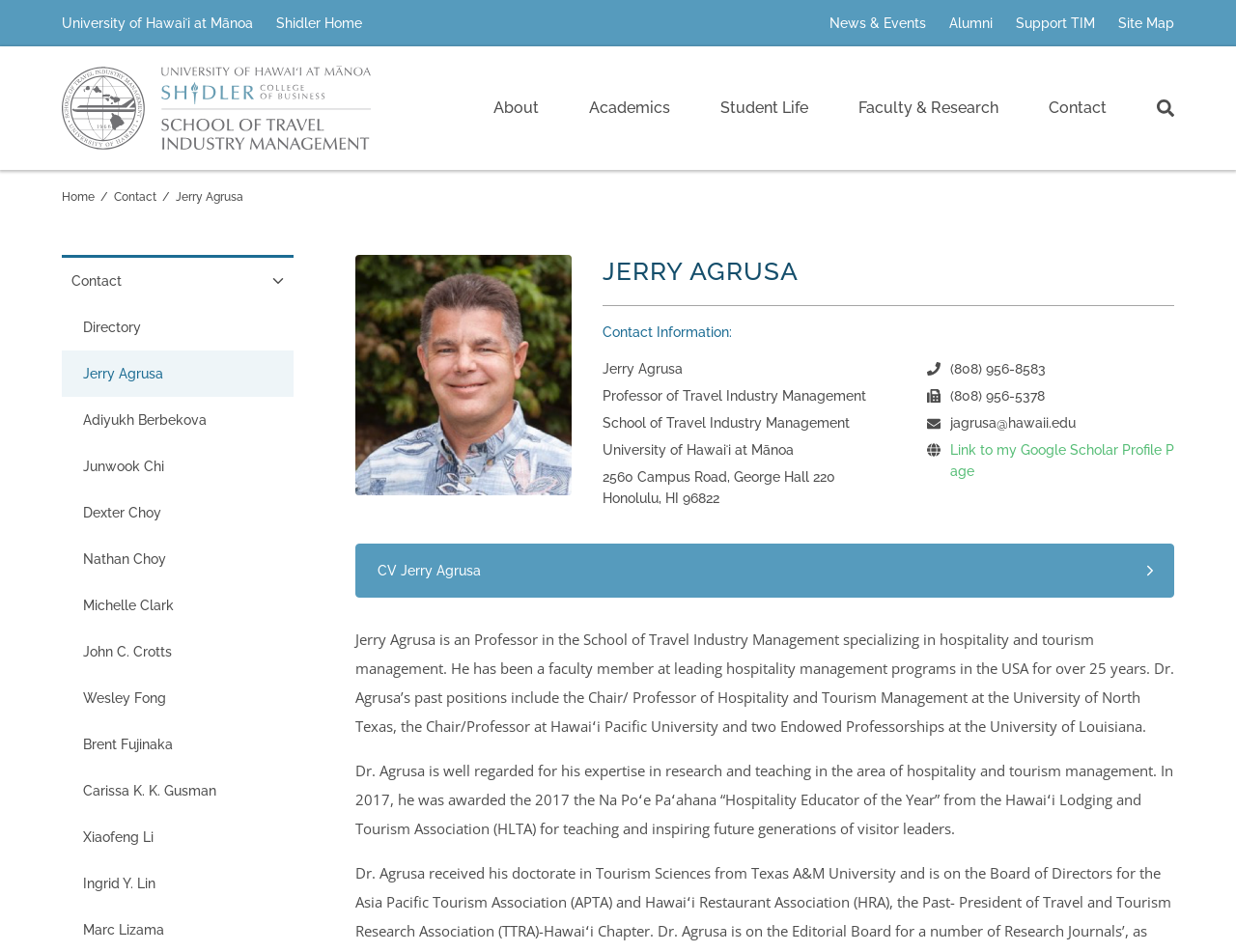Locate the bounding box coordinates of the UI element described by: "Student Life". The bounding box coordinates should consist of four float numbers between 0 and 1, i.e., [left, top, right, bottom].

[0.57, 0.049, 0.682, 0.178]